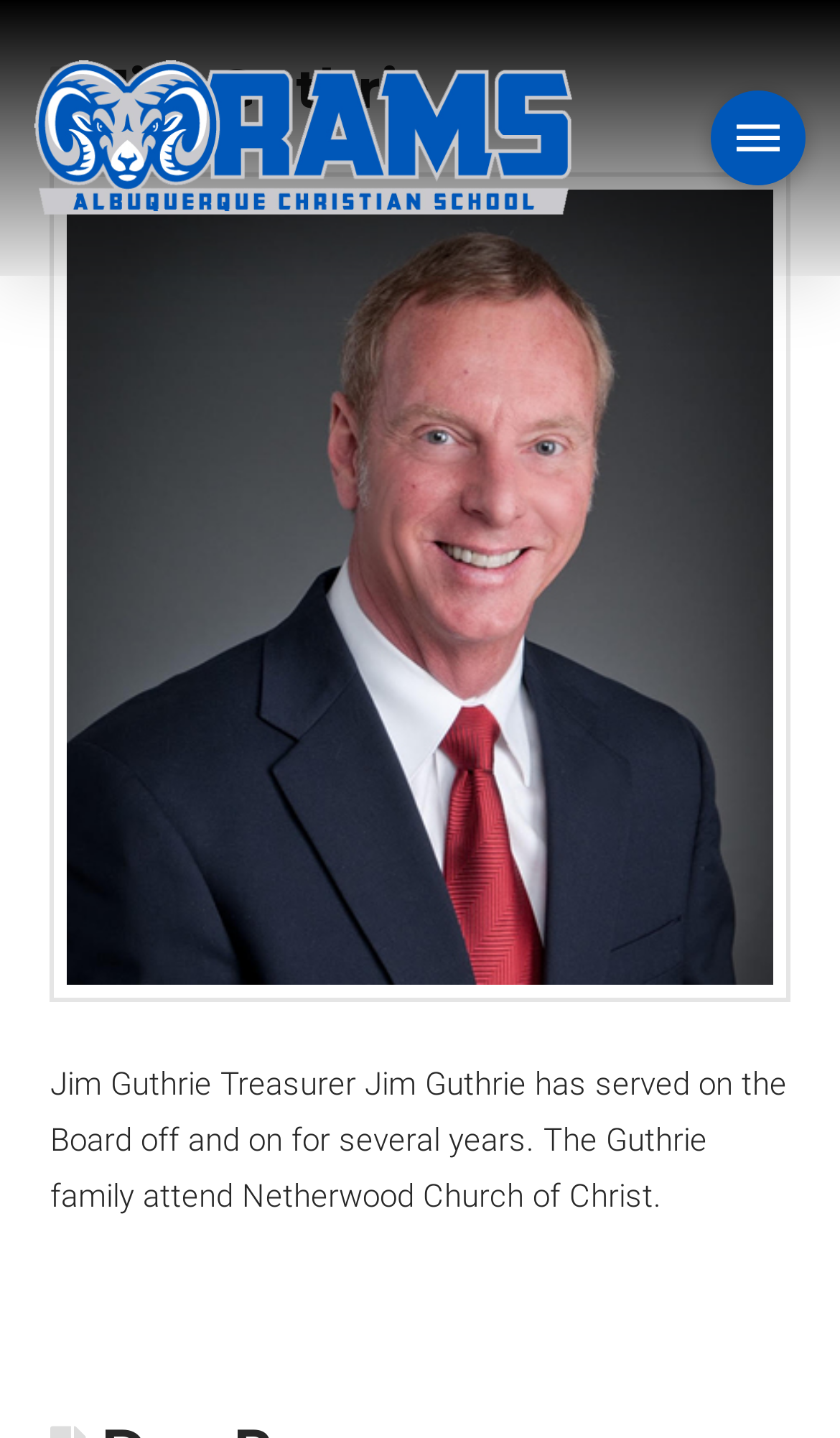What church does the Guthrie family attend?
Please provide a single word or phrase as your answer based on the image.

Netherwood Church of Christ